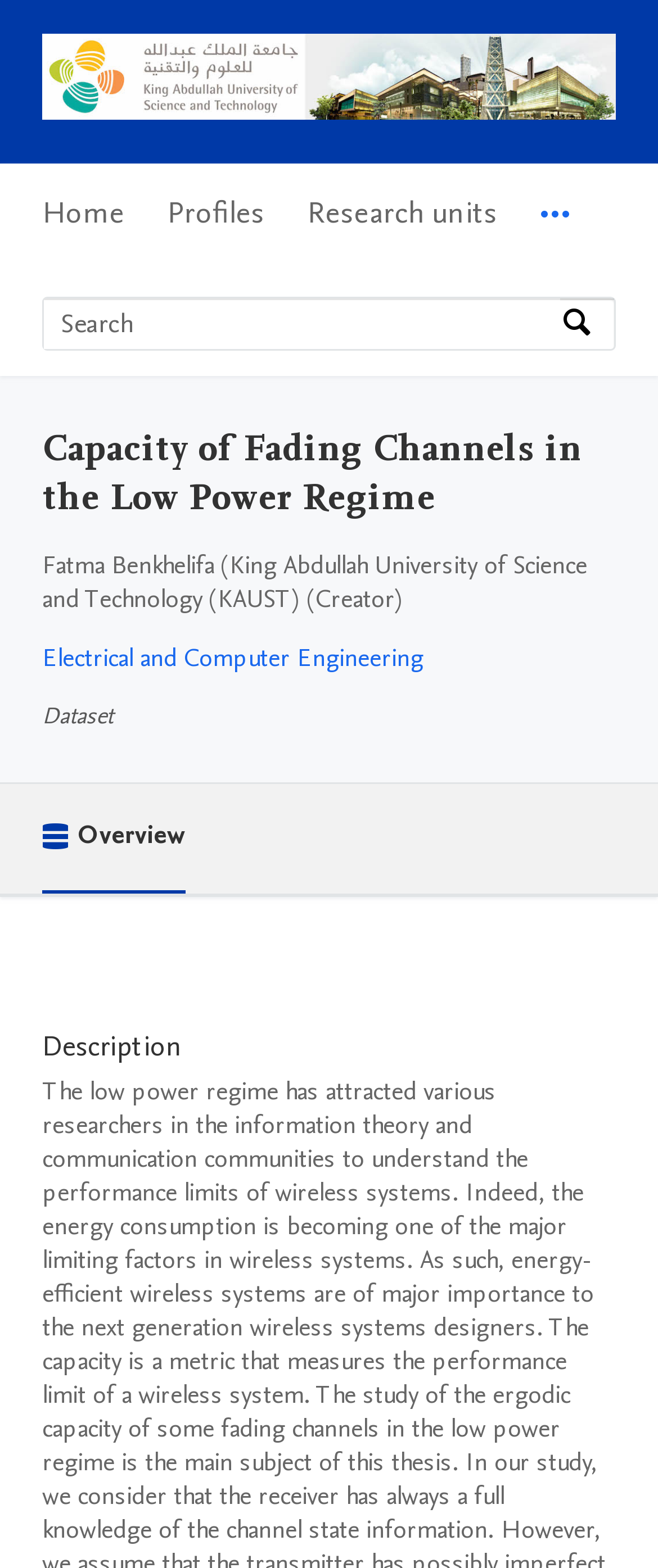Give a concise answer using one word or a phrase to the following question:
What is the type of content described on this webpage?

Dataset